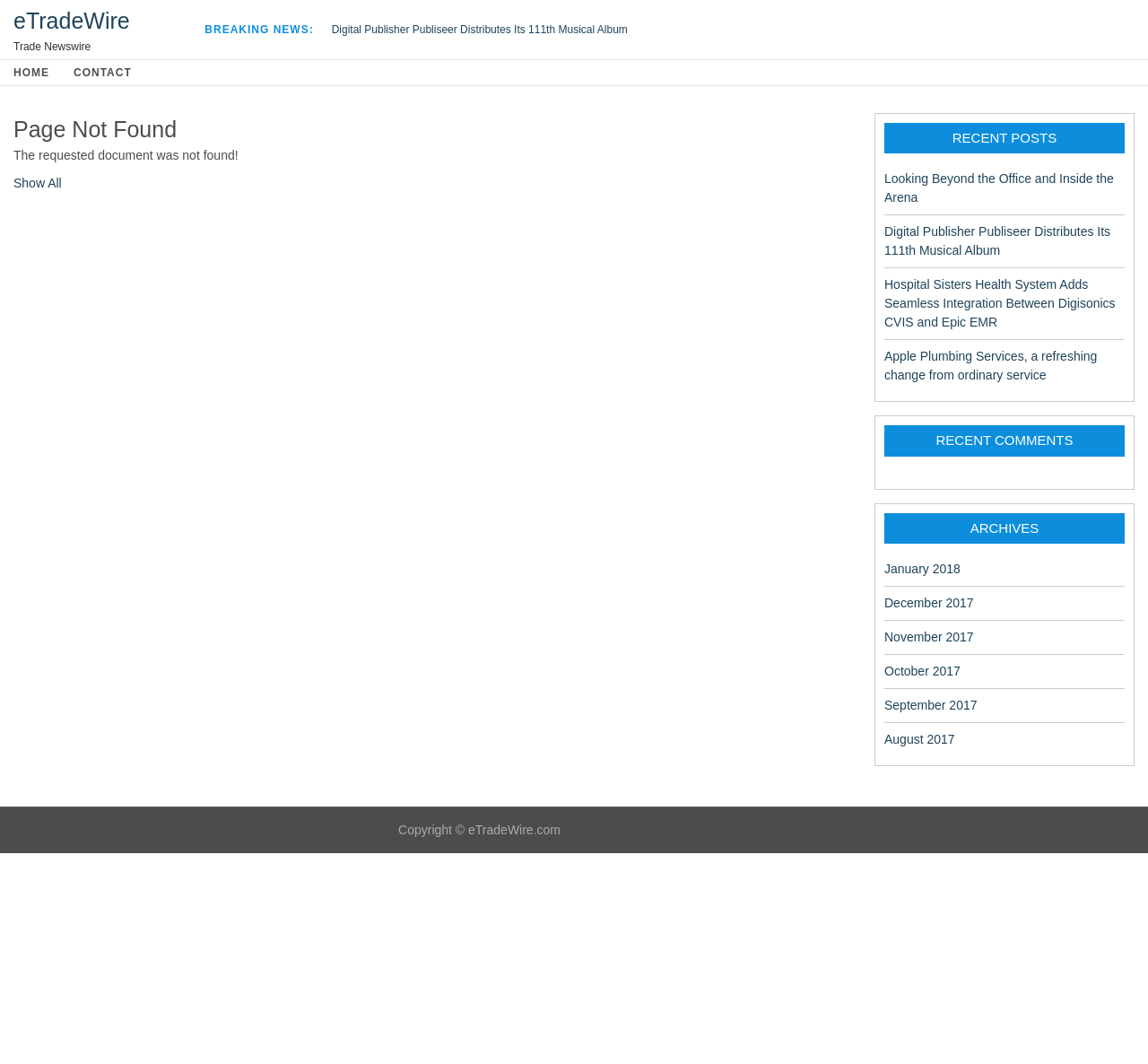Determine the bounding box coordinates for the area that needs to be clicked to fulfill this task: "Read the 'BREAKING NEWS:' section". The coordinates must be given as four float numbers between 0 and 1, i.e., [left, top, right, bottom].

[0.178, 0.022, 0.273, 0.034]